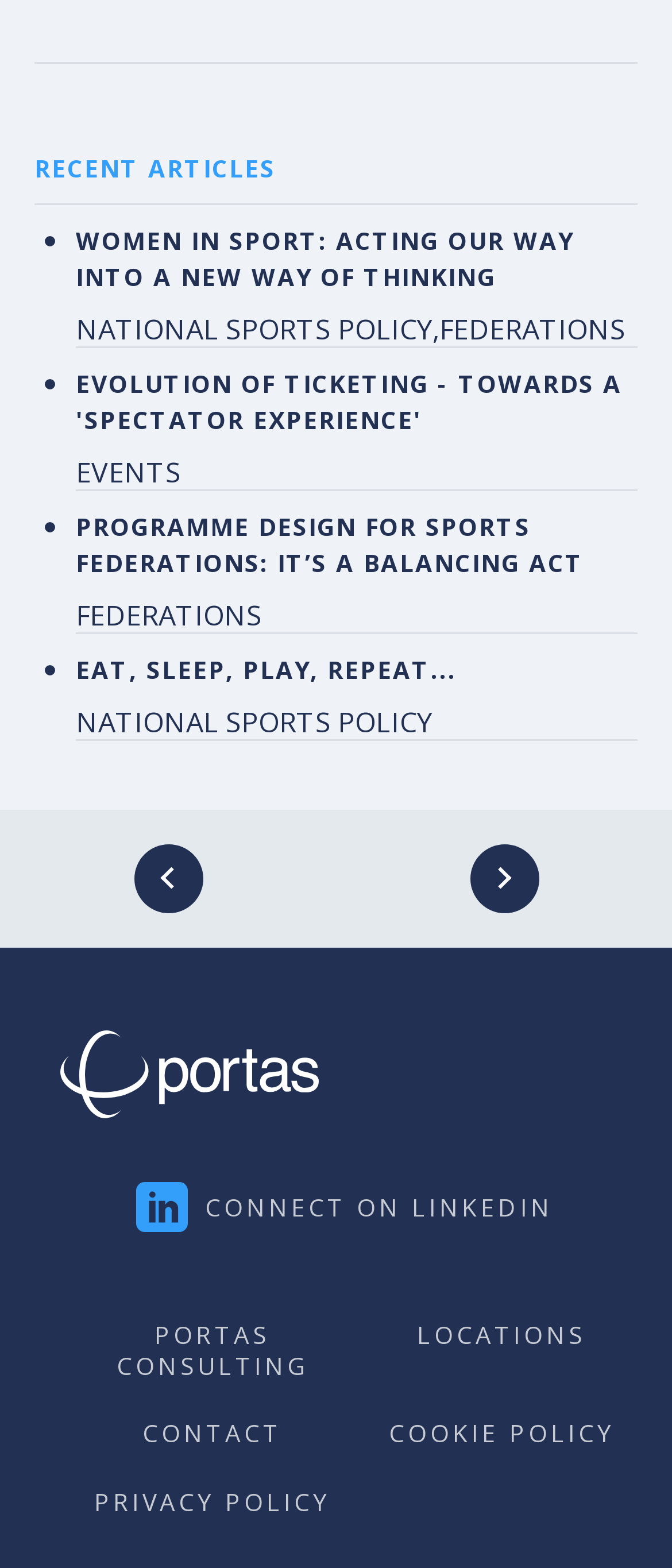Determine the bounding box coordinates of the clickable area required to perform the following instruction: "View recent articles". The coordinates should be represented as four float numbers between 0 and 1: [left, top, right, bottom].

[0.051, 0.085, 0.949, 0.131]